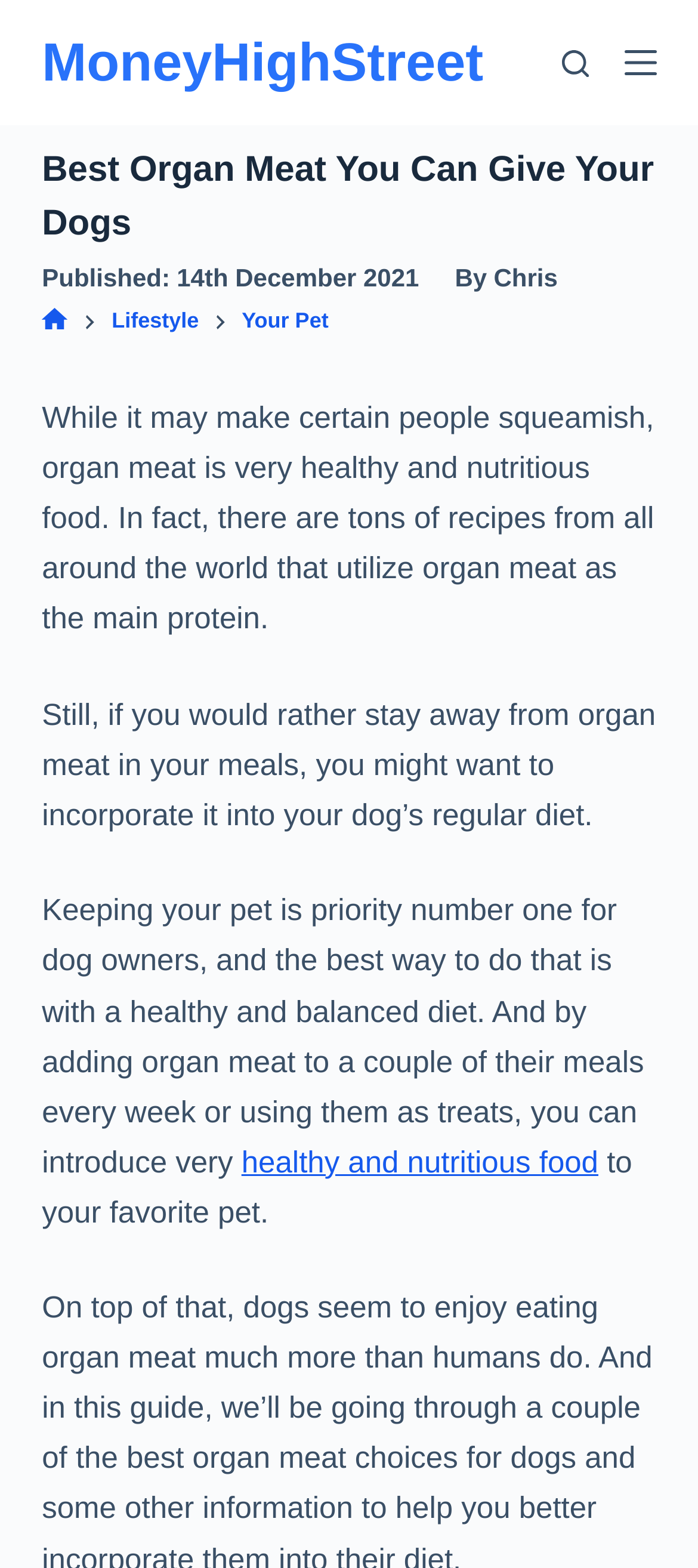Identify the bounding box for the given UI element using the description provided. Coordinates should be in the format (top-left x, top-left y, bottom-right x, bottom-right y) and must be between 0 and 1. Here is the description: MoneyHighStreet

[0.06, 0.021, 0.693, 0.059]